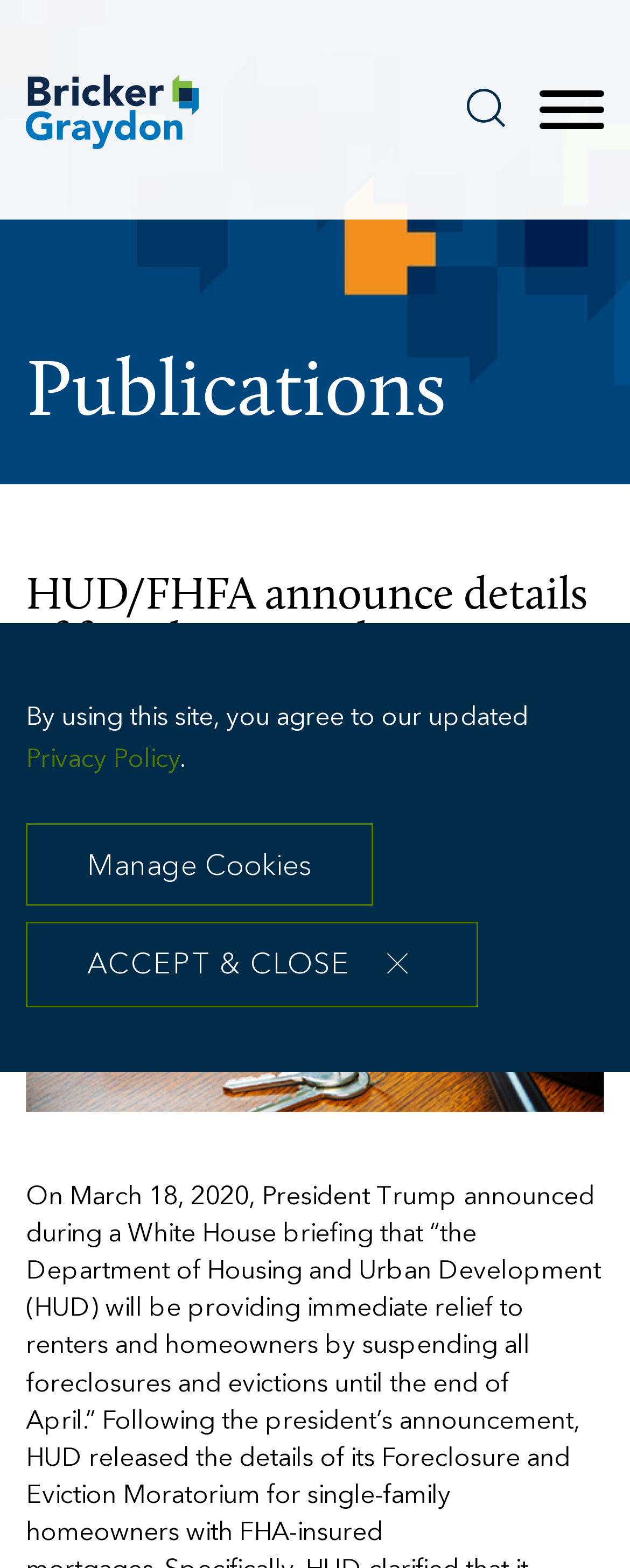Describe all the significant parts and information present on the webpage.

The webpage appears to be an article page from a government website, specifically the Department of Housing and Urban Development (HUD). At the top left, there is a logo of Bricker Graydon LLP, accompanied by a link to their website. Below the logo, there are three main navigation links: "Main Content", "Main Menu", and "Search", which is accompanied by a search icon. 

On the top right, there is a "Menu" button that controls the main navigation menu. Above the main content area, there is a decorative image that spans the entire width of the page. 

The main content area is headed by a title "HUD/FHFA announce details of foreclosure and eviction moratorium", which is followed by a subtitle "ARTICLE" and a publication date "03.19.2020". Below the title, there is an image of house keys, which likely represents the topic of the article. 

On the bottom left, there is a "Publications" section, and a "Jump to Page" link is located above the main content area. A "Cookie Policy" dialog box is displayed, which includes a message about the website's privacy policy, a link to the policy, and two buttons: "Manage Cookies" and "ACCEPT & CLOSE".